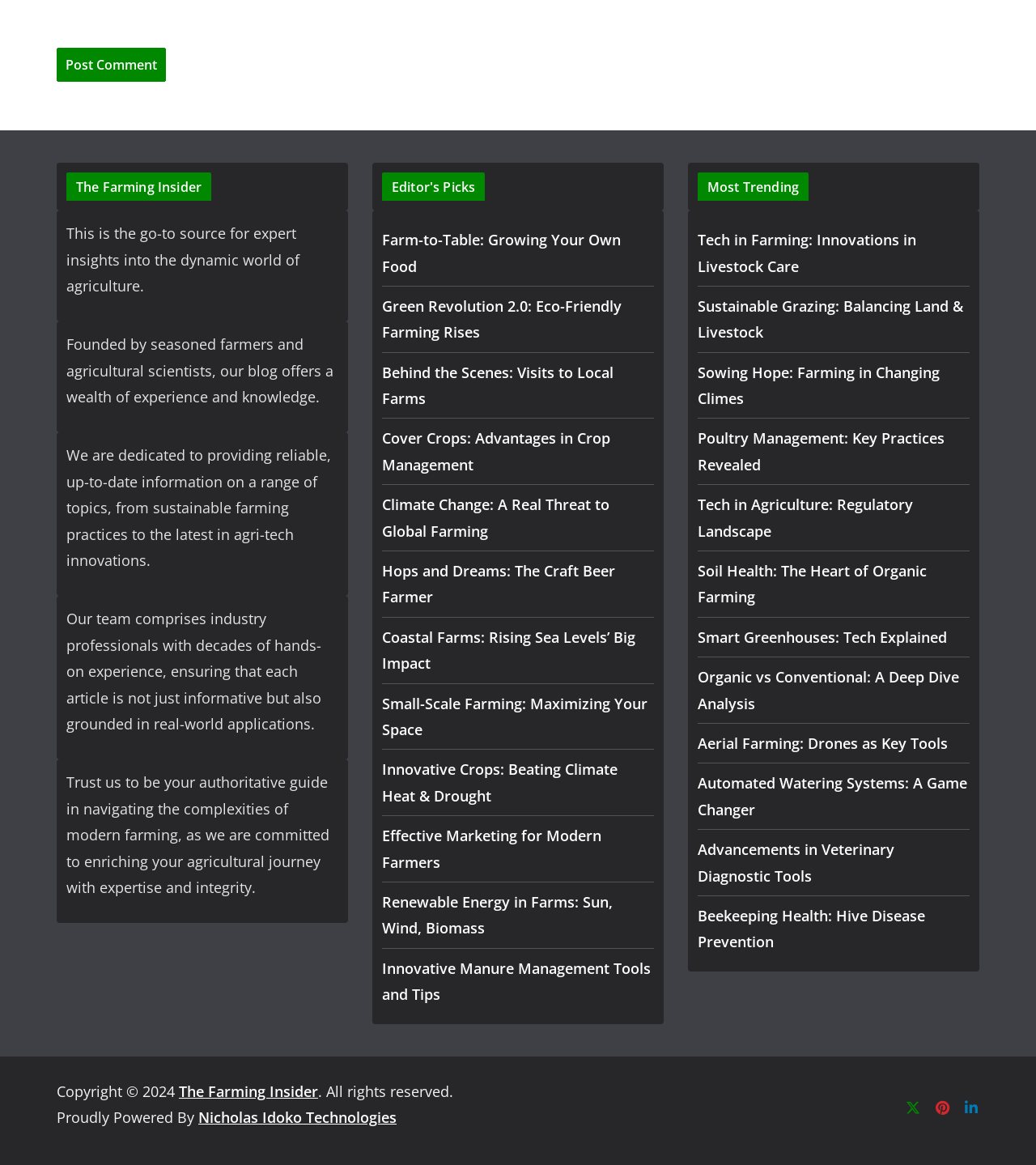Find the coordinates for the bounding box of the element with this description: "The Farming Insider".

[0.173, 0.928, 0.307, 0.945]